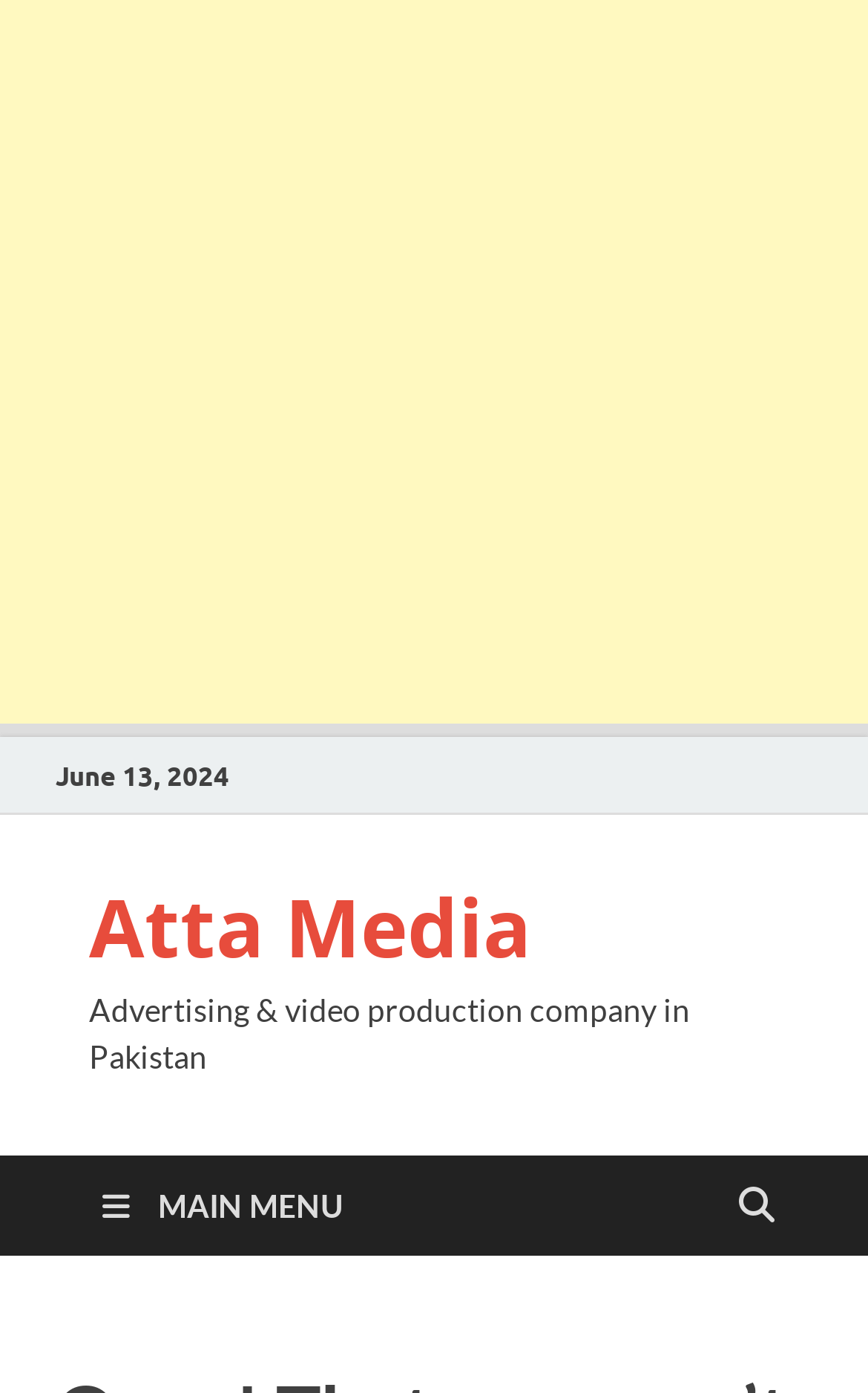Examine the screenshot and answer the question in as much detail as possible: What is the date displayed on the webpage?

The date is obtained from the StaticText element with the text 'June 13, 2024' located at the top of the webpage.